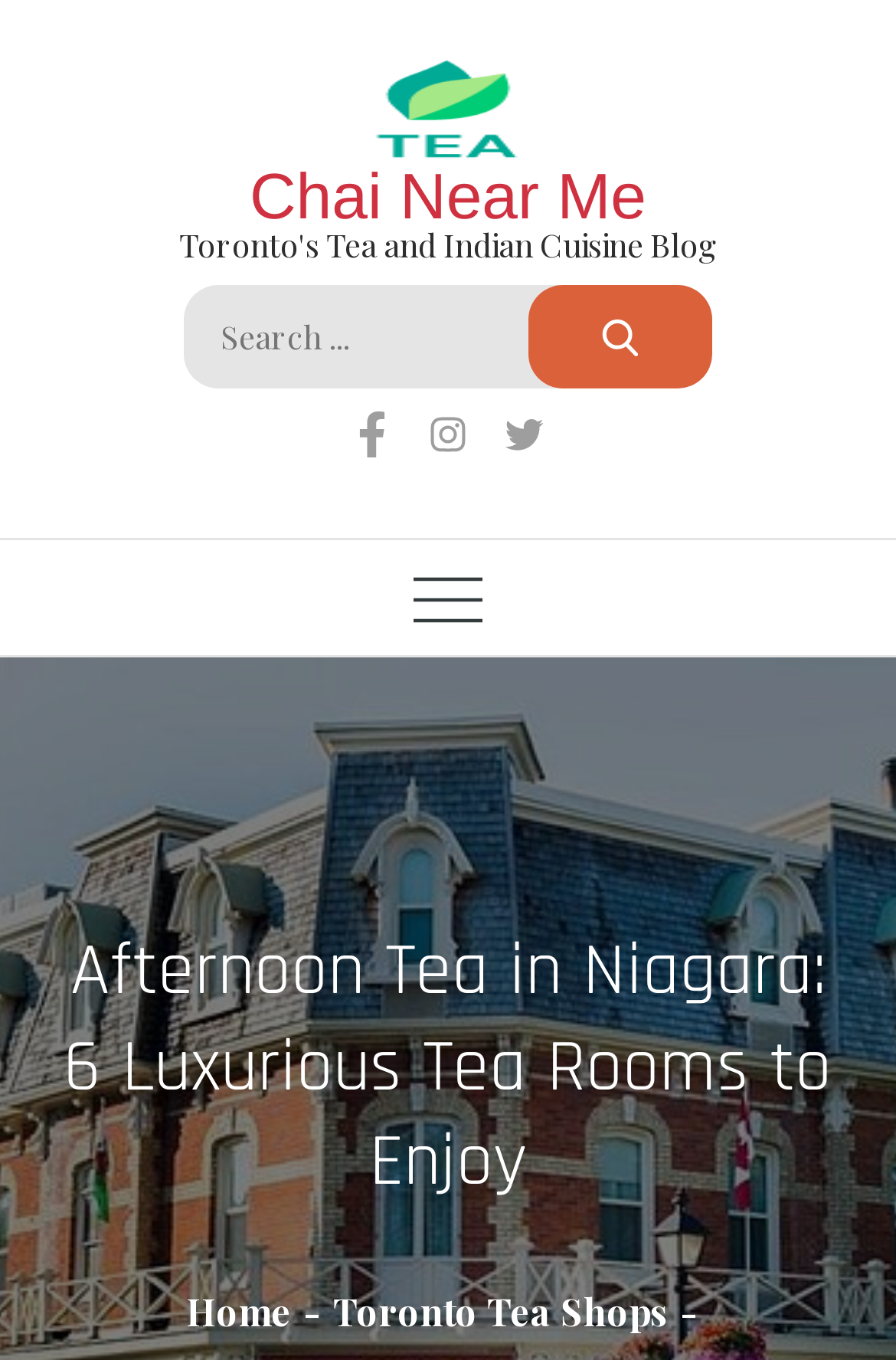How many social media links are there?
Please provide a detailed and comprehensive answer to the question.

I counted the number of social media links by looking at the links with text 'facebook', 'instagram', and 'twitter'.